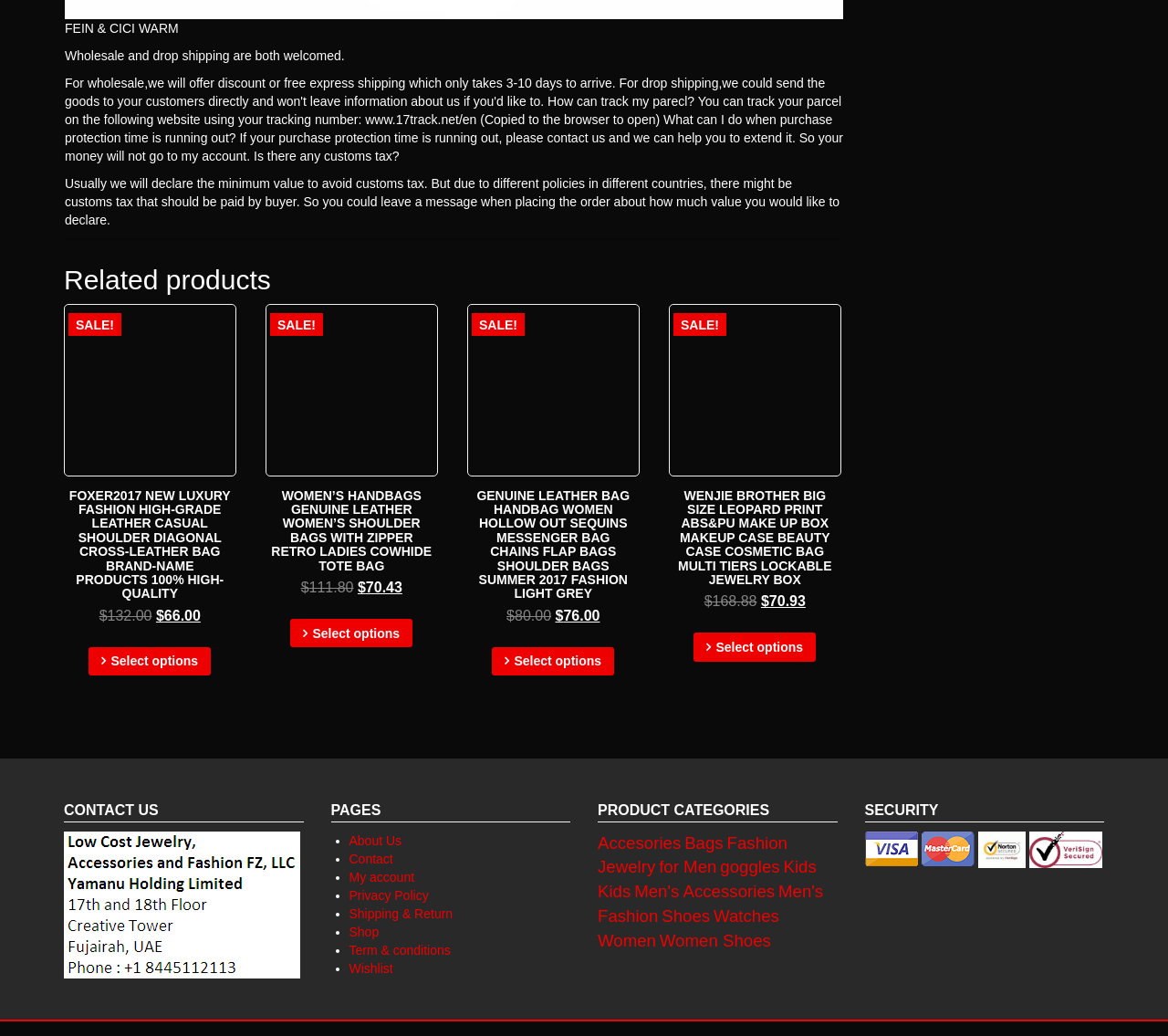Can you provide the bounding box coordinates for the element that should be clicked to implement the instruction: "Contact us"?

[0.055, 0.772, 0.26, 0.794]